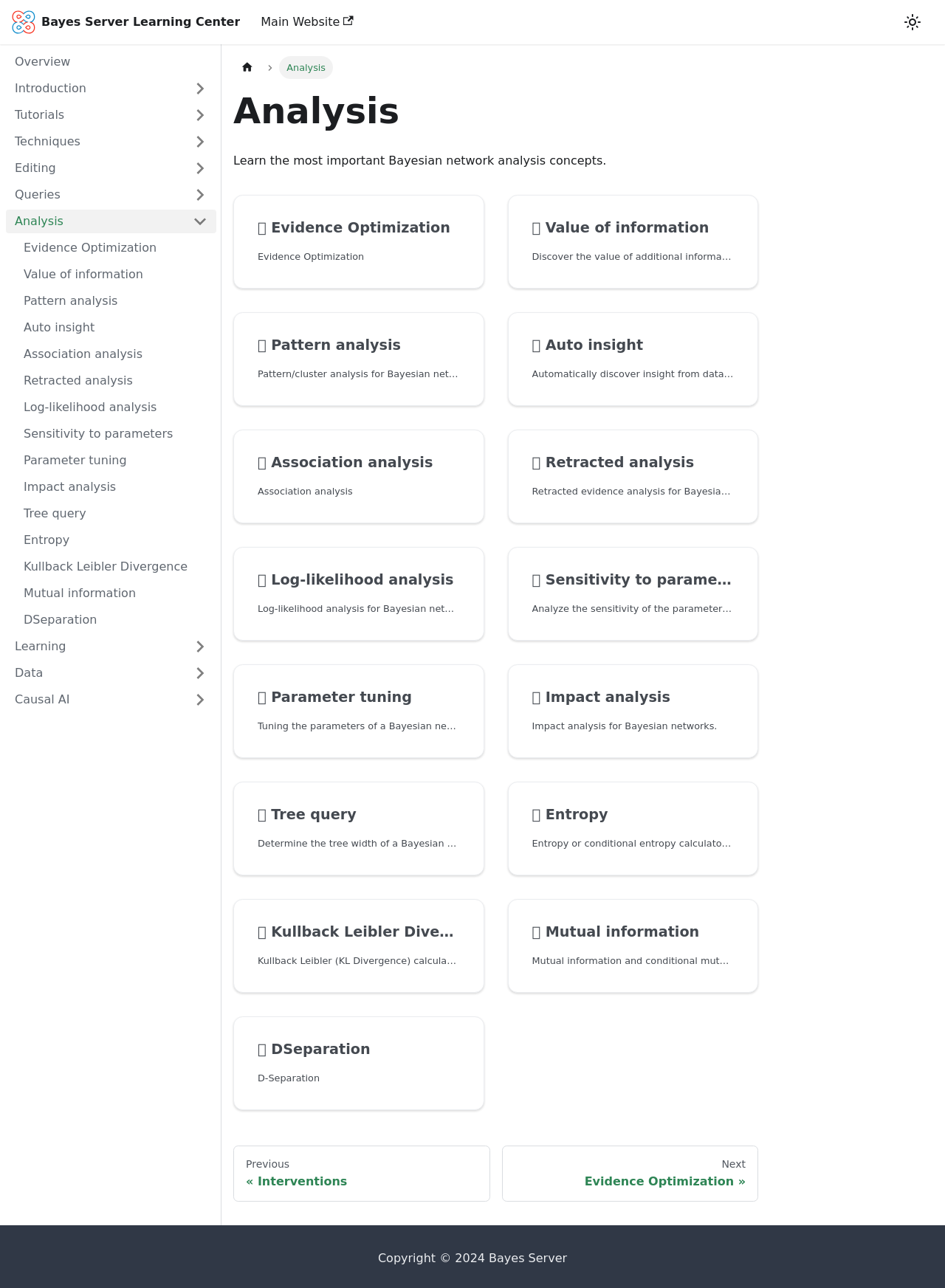Identify the bounding box coordinates of the element that should be clicked to fulfill this task: "Toggle the collapsible sidebar category 'Introduction'". The coordinates should be provided as four float numbers between 0 and 1, i.e., [left, top, right, bottom].

[0.195, 0.06, 0.229, 0.078]